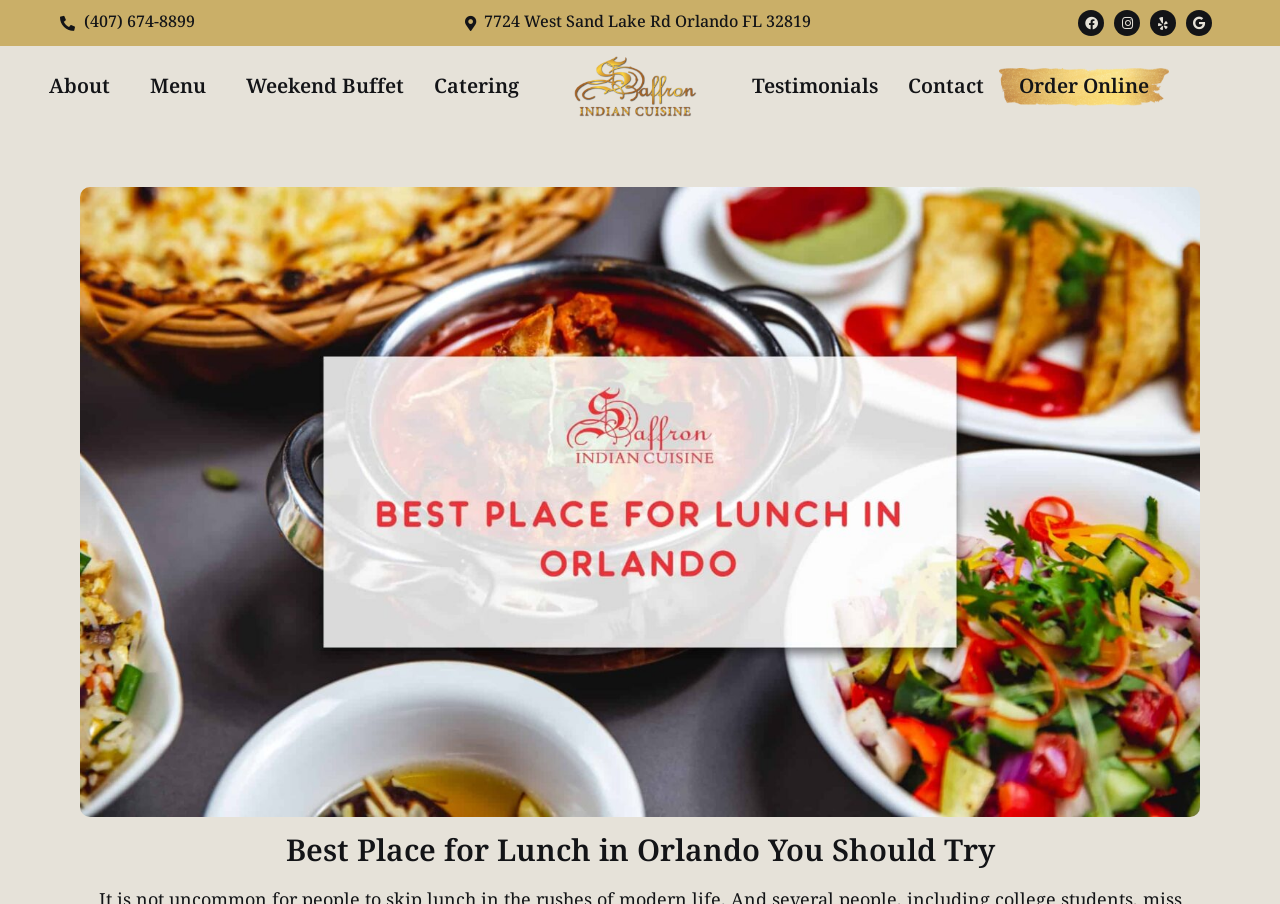Pinpoint the bounding box coordinates of the element that must be clicked to accomplish the following instruction: "View the menu". The coordinates should be in the format of four float numbers between 0 and 1, i.e., [left, top, right, bottom].

[0.105, 0.07, 0.18, 0.121]